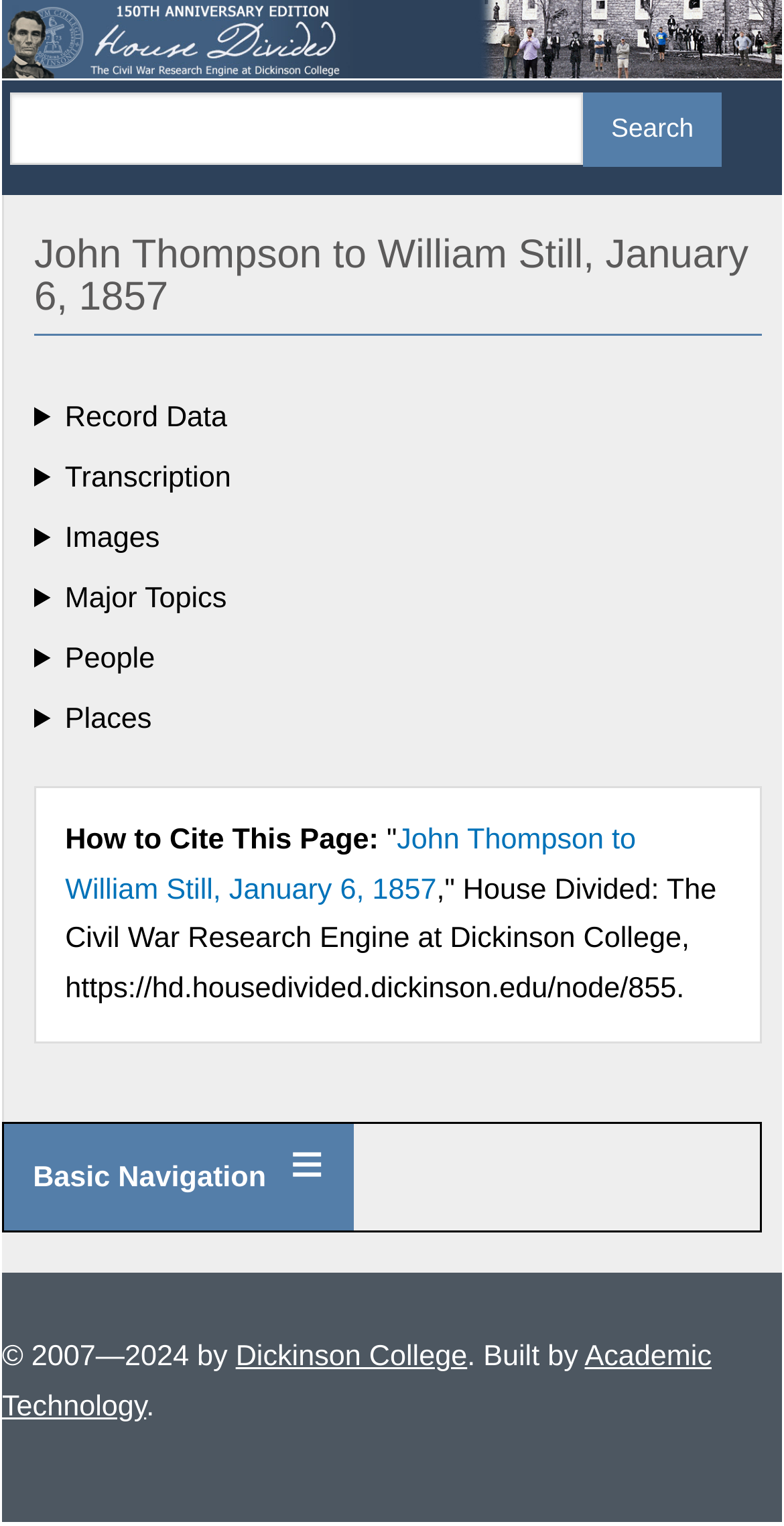Please find the bounding box coordinates of the element's region to be clicked to carry out this instruction: "Cite this page".

[0.083, 0.54, 0.811, 0.594]